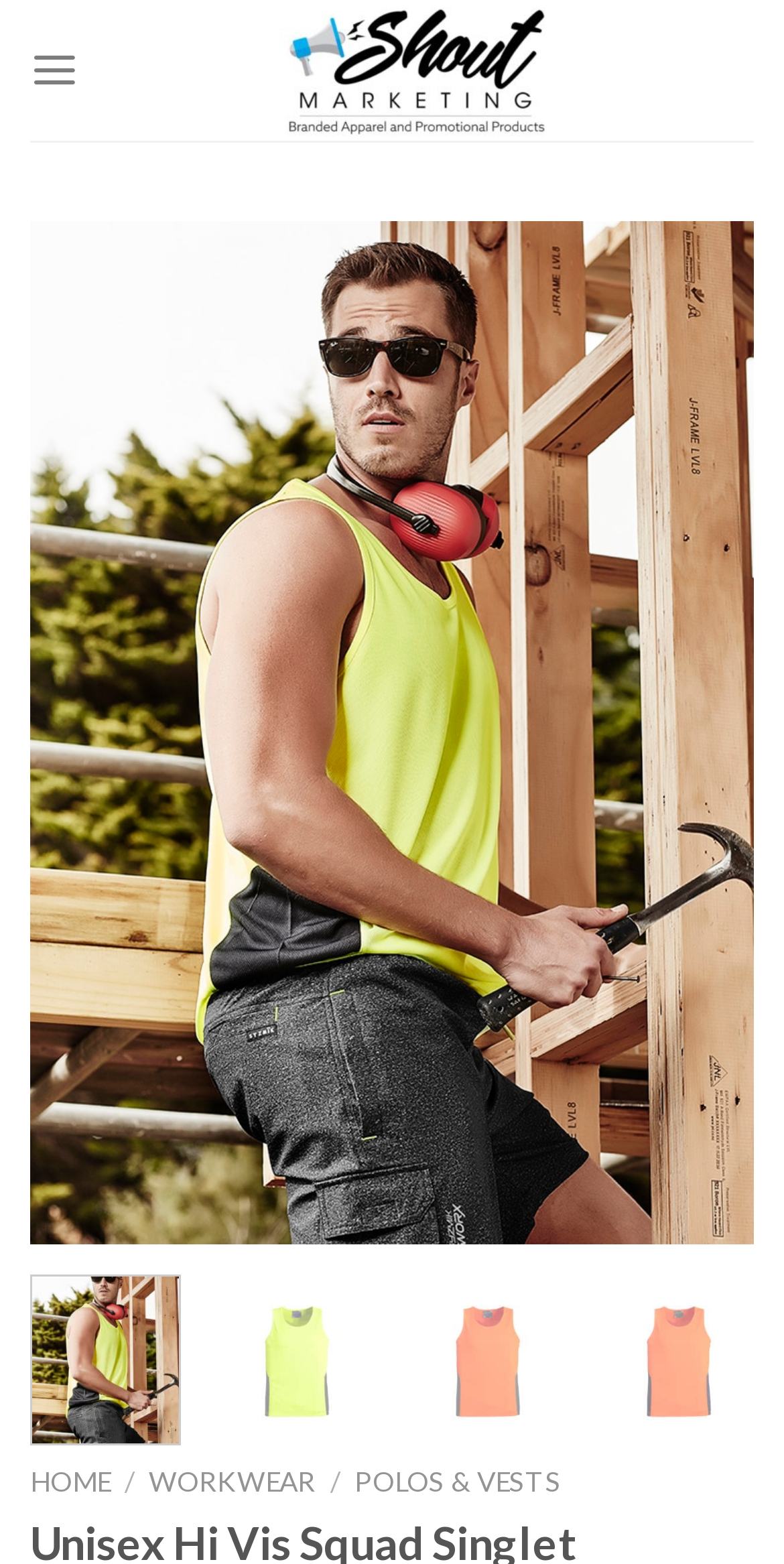Please mark the bounding box coordinates of the area that should be clicked to carry out the instruction: "Go to the HOME page".

[0.038, 0.938, 0.141, 0.958]